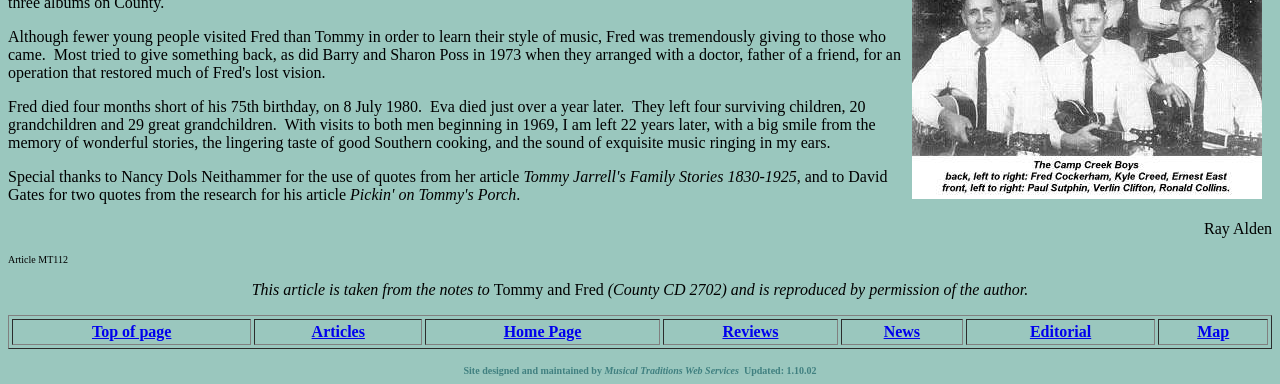Determine the bounding box coordinates for the HTML element described here: "Top of page".

[0.072, 0.841, 0.134, 0.885]